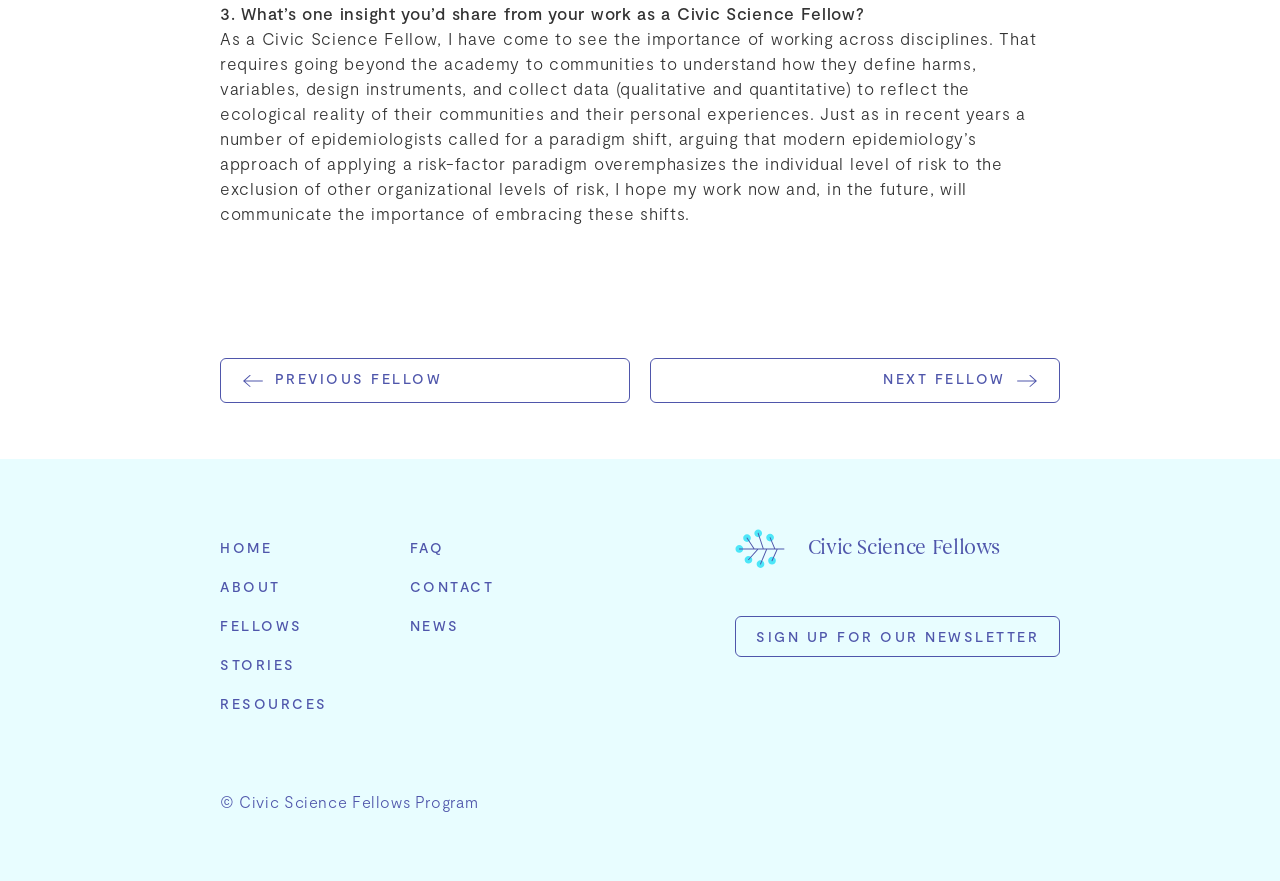Locate the bounding box of the UI element described in the following text: "Next Fellow".

[0.508, 0.406, 0.828, 0.457]